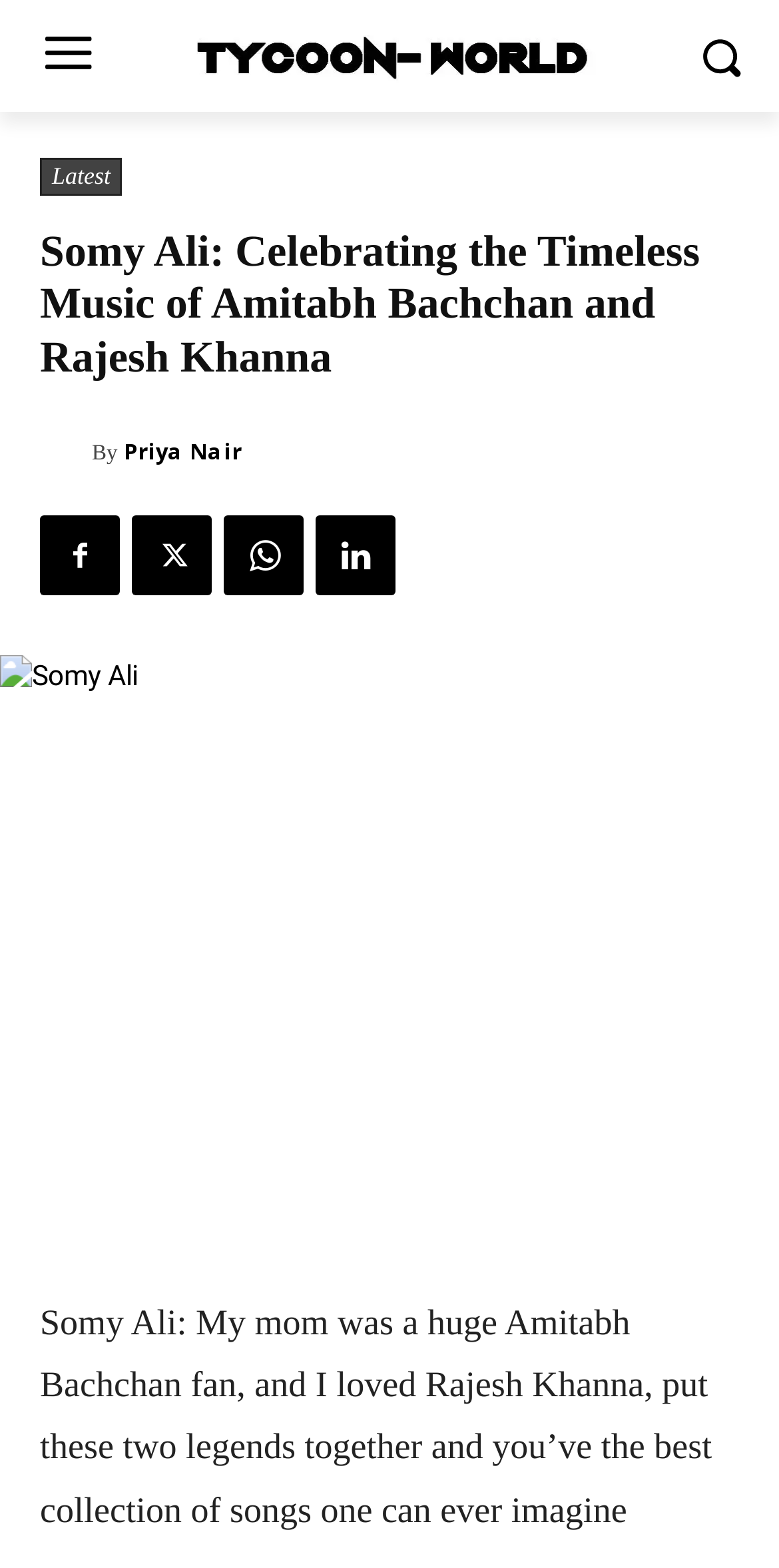Please identify the bounding box coordinates of the clickable area that will allow you to execute the instruction: "Go to latest page".

[0.051, 0.101, 0.157, 0.125]